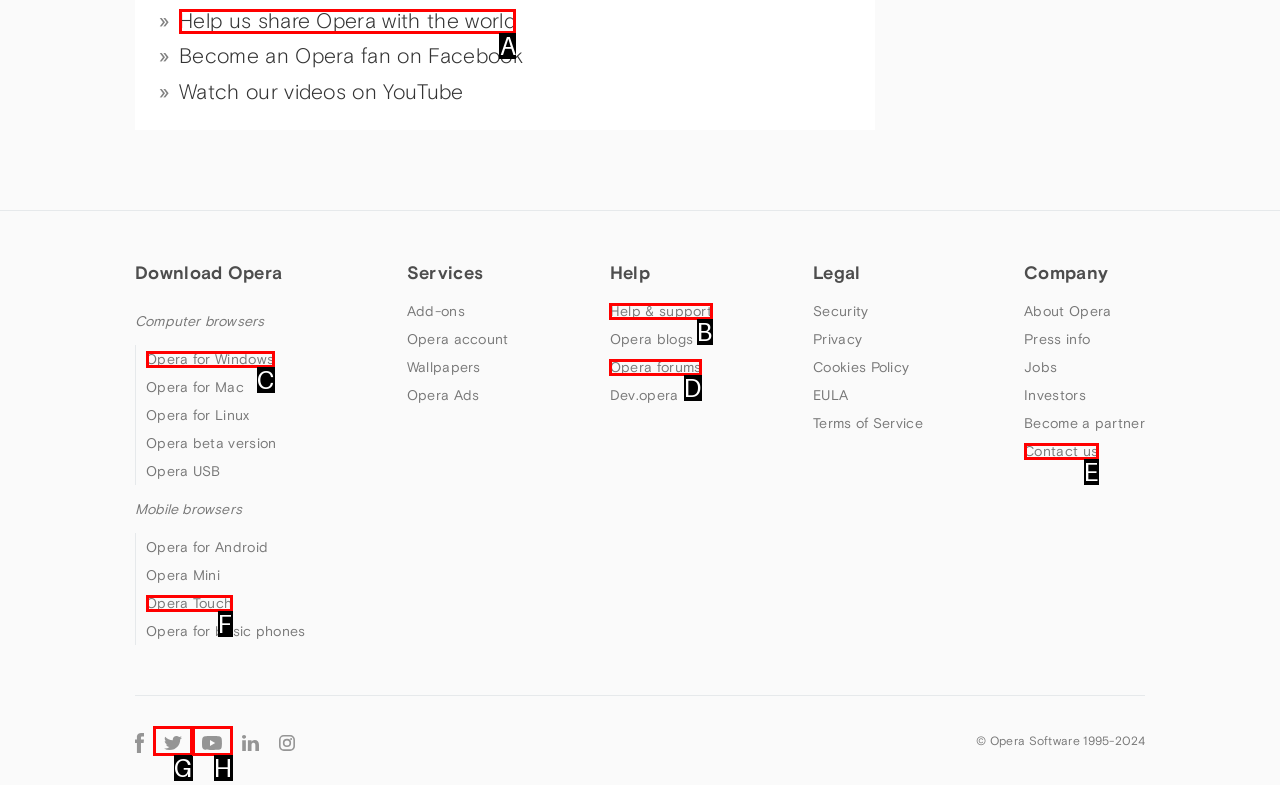Determine the HTML element to be clicked to complete the task: Follow Opera on Twitter. Answer by giving the letter of the selected option.

G